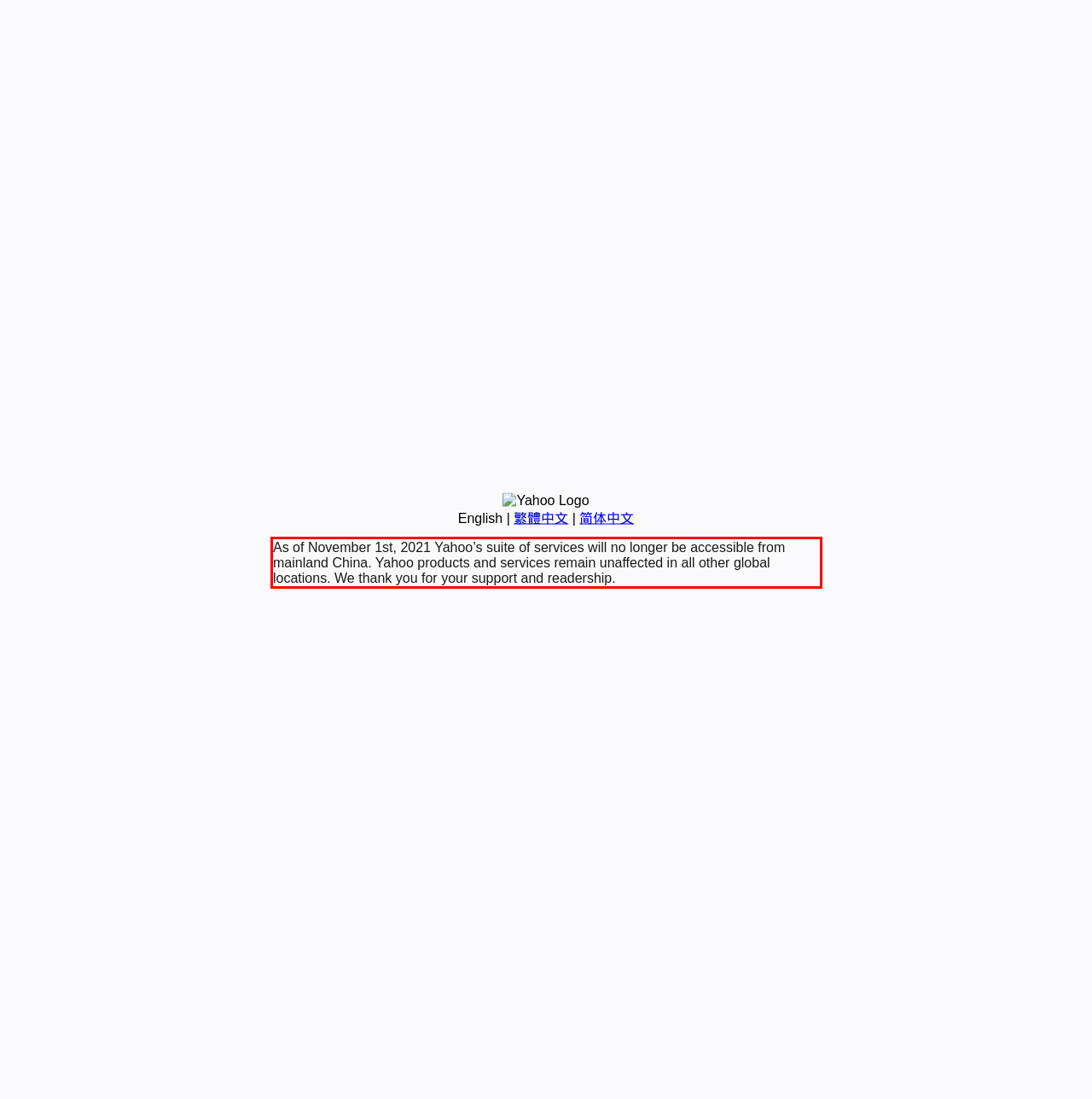Please perform OCR on the UI element surrounded by the red bounding box in the given webpage screenshot and extract its text content.

As of November 1st, 2021 Yahoo’s suite of services will no longer be accessible from mainland China. Yahoo products and services remain unaffected in all other global locations. We thank you for your support and readership.